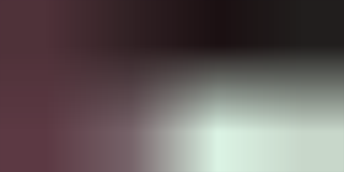What is the purpose of the motherboard components? Analyze the screenshot and reply with just one word or a short phrase.

allow computers to operate efficiently